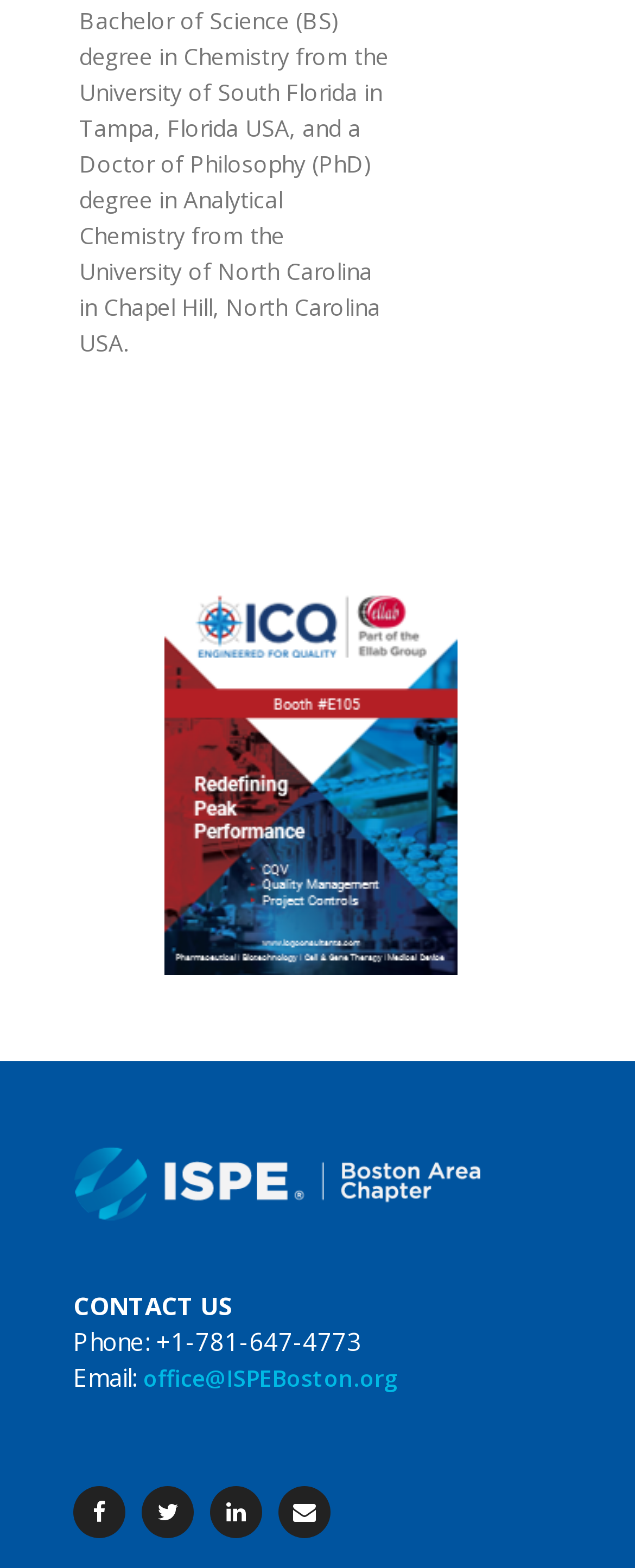With reference to the screenshot, provide a detailed response to the question below:
How many social media links are available?

I counted the number of social media links by looking at the icons at the bottom of the page, which are represented by Unicode characters '', '', '', and ''. There are four of them.